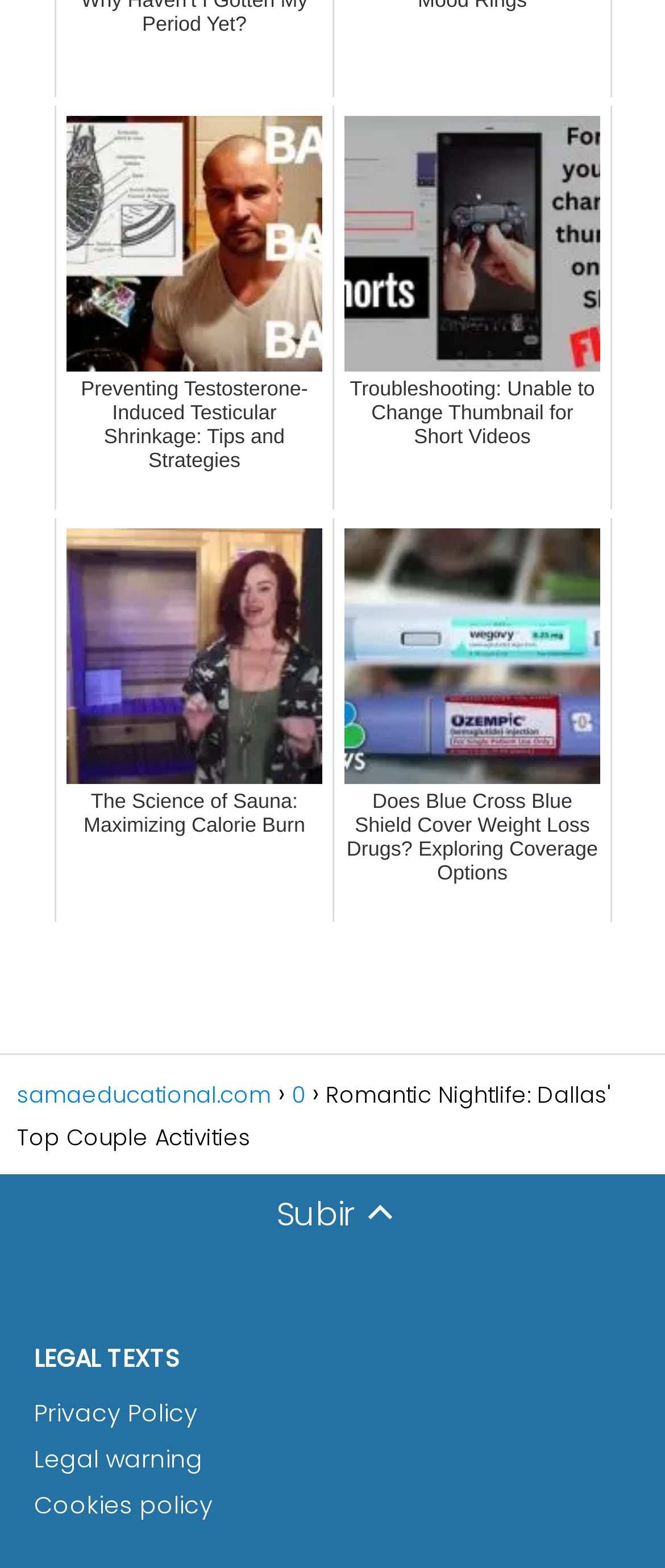Provide your answer in one word or a succinct phrase for the question: 
What is the title of the first link?

Preventing Testosterone-Induced Testicular Shrinkage